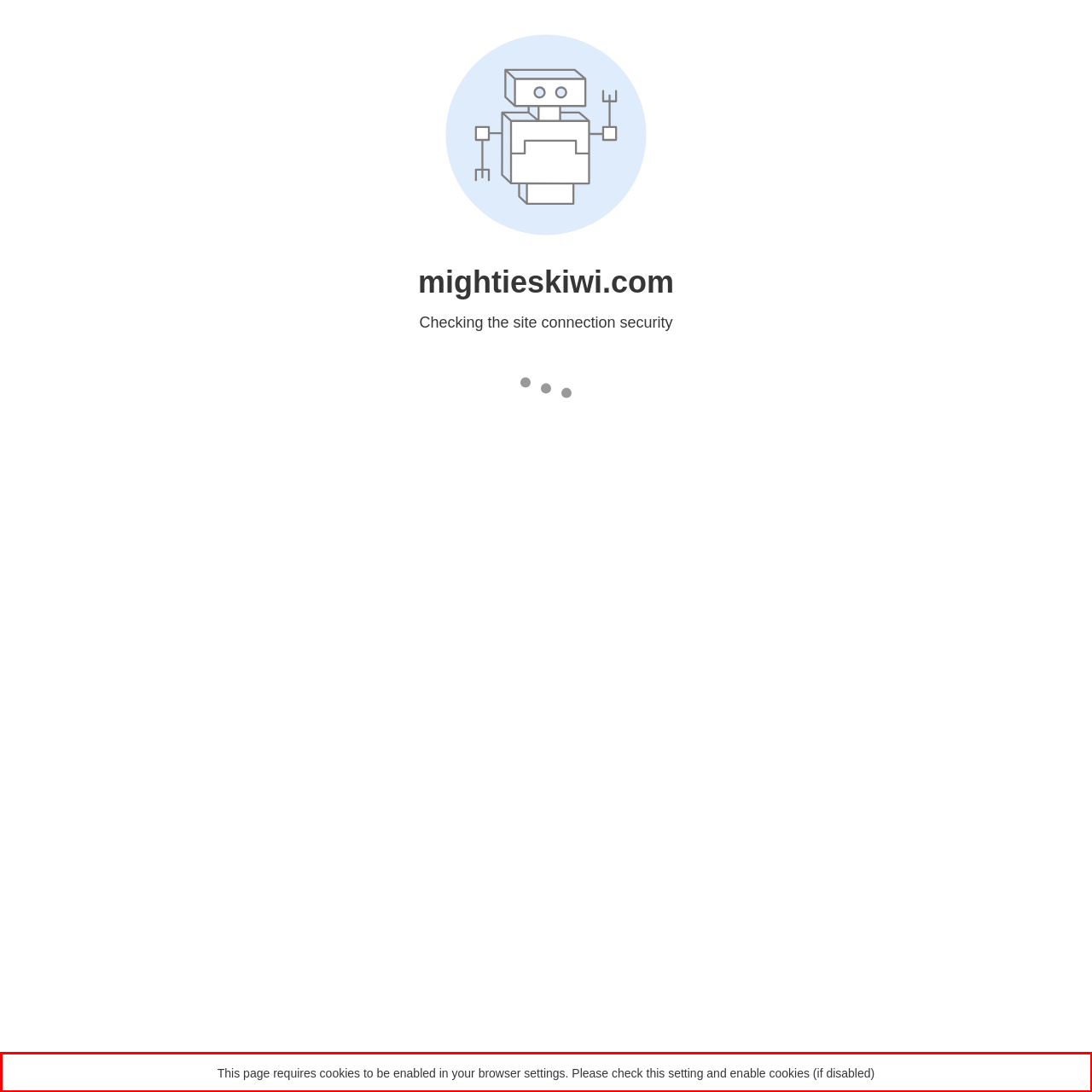You have a screenshot of a webpage with a red bounding box. Use OCR to generate the text contained within this red rectangle.

This page requires cookies to be enabled in your browser settings. Please check this setting and enable cookies (if disabled)